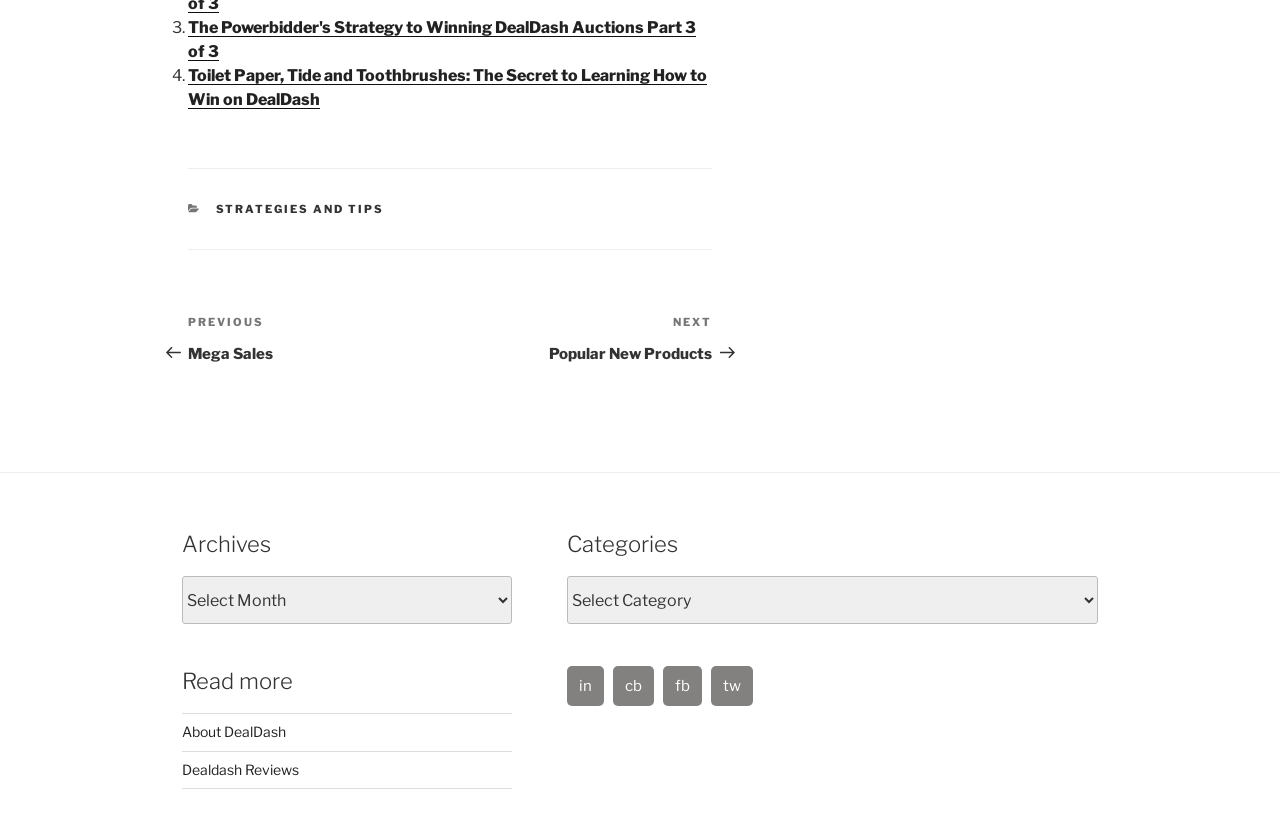Can you find the bounding box coordinates for the element that needs to be clicked to execute this instruction: "Click on the link to learn how to win on DealDash"? The coordinates should be given as four float numbers between 0 and 1, i.e., [left, top, right, bottom].

[0.147, 0.08, 0.552, 0.132]